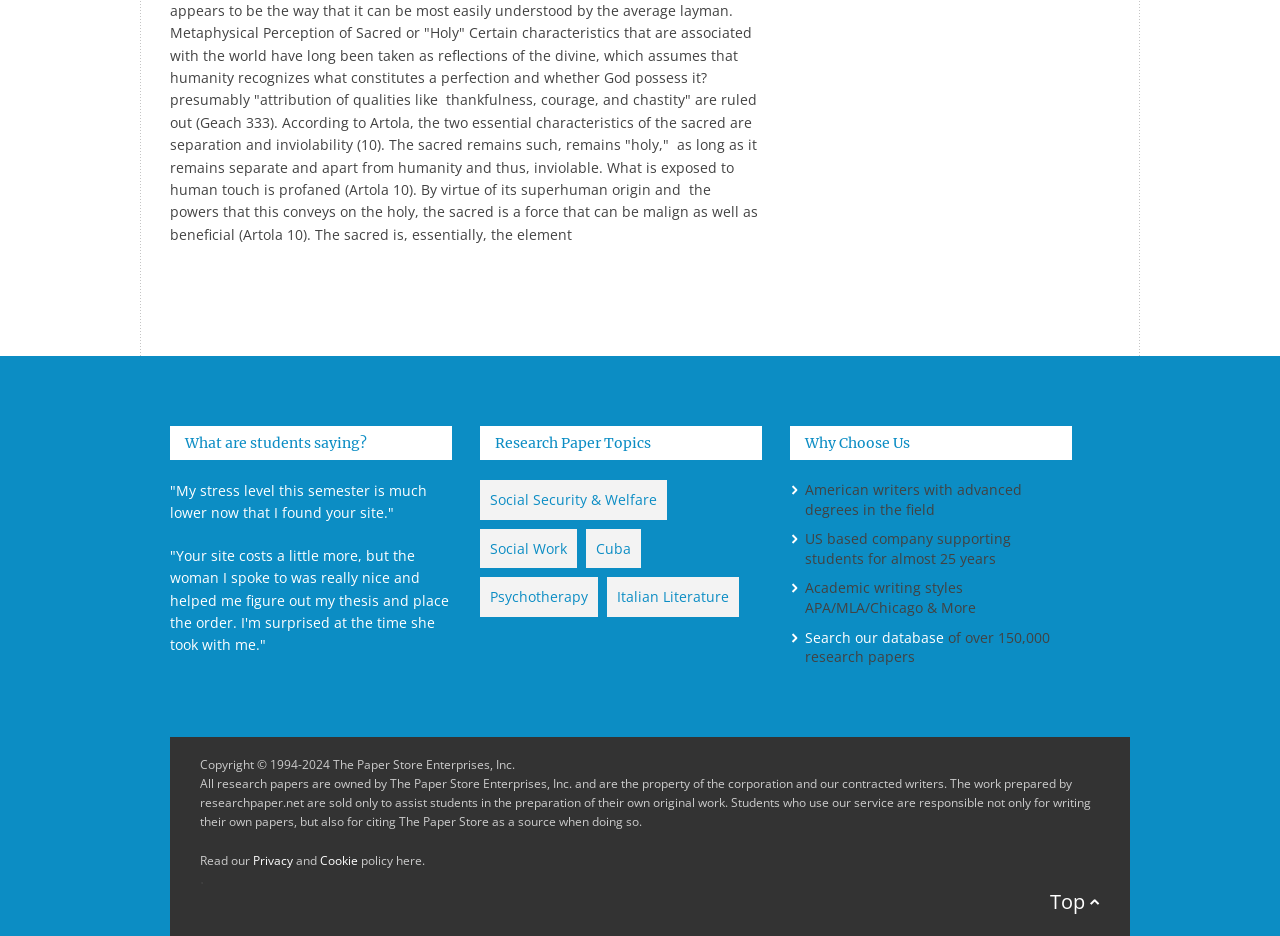Answer succinctly with a single word or phrase:
What is the topic of the first testimonial?

Stress level